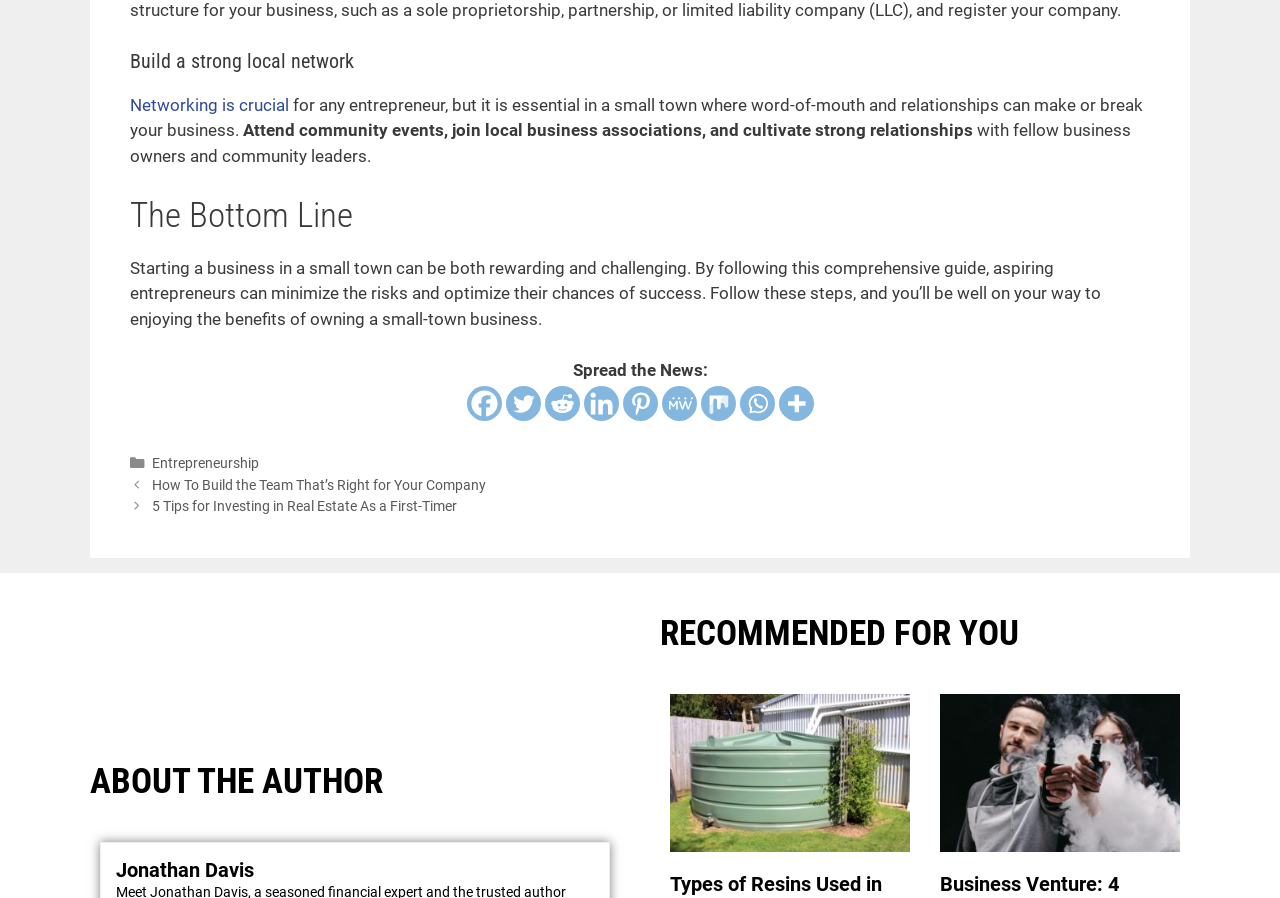Pinpoint the bounding box coordinates of the area that should be clicked to complete the following instruction: "Click on 'Networking is crucial'". The coordinates must be given as four float numbers between 0 and 1, i.e., [left, top, right, bottom].

[0.102, 0.105, 0.226, 0.128]